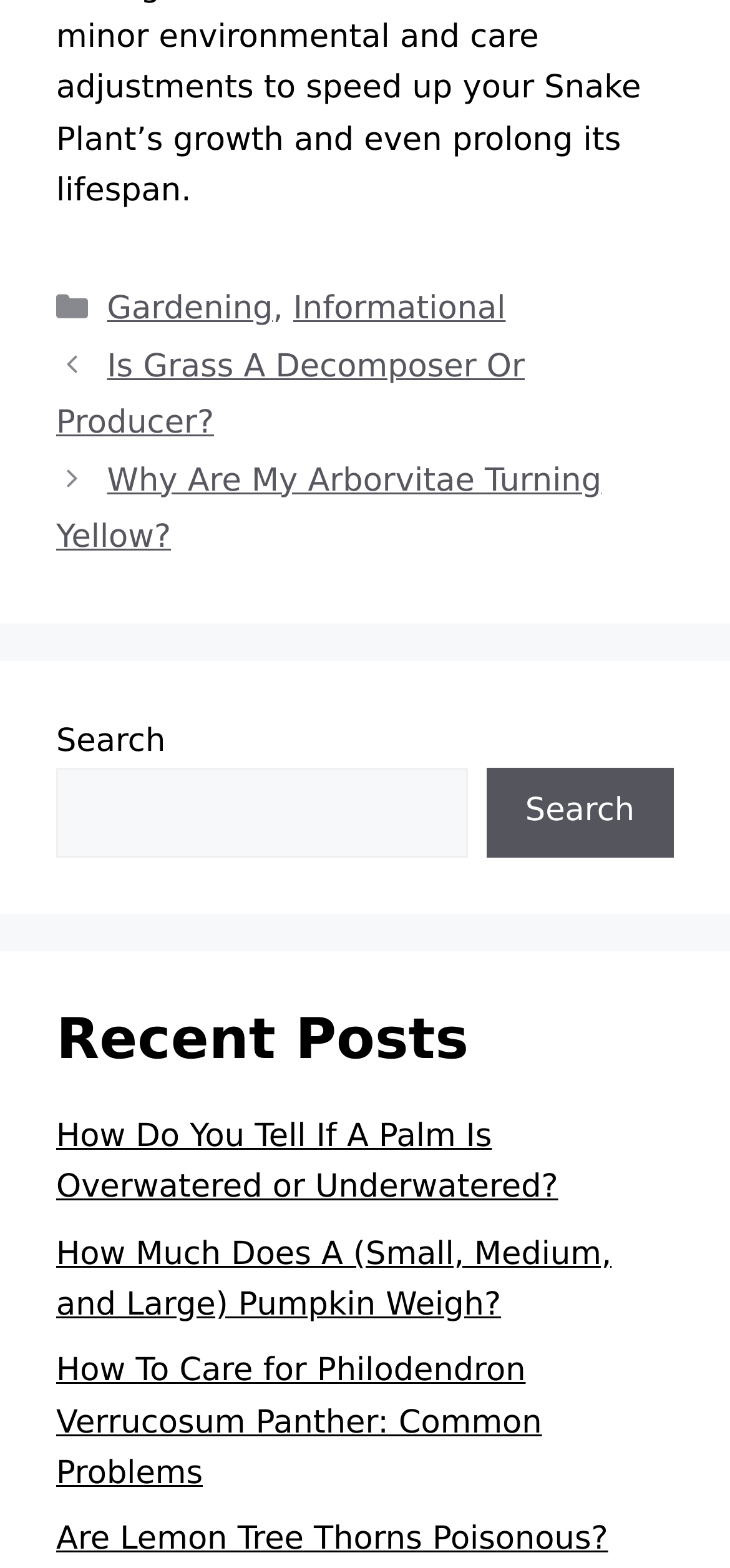Please identify the bounding box coordinates of the clickable area that will fulfill the following instruction: "explore 2050 sustainable mobility". The coordinates should be in the format of four float numbers between 0 and 1, i.e., [left, top, right, bottom].

None